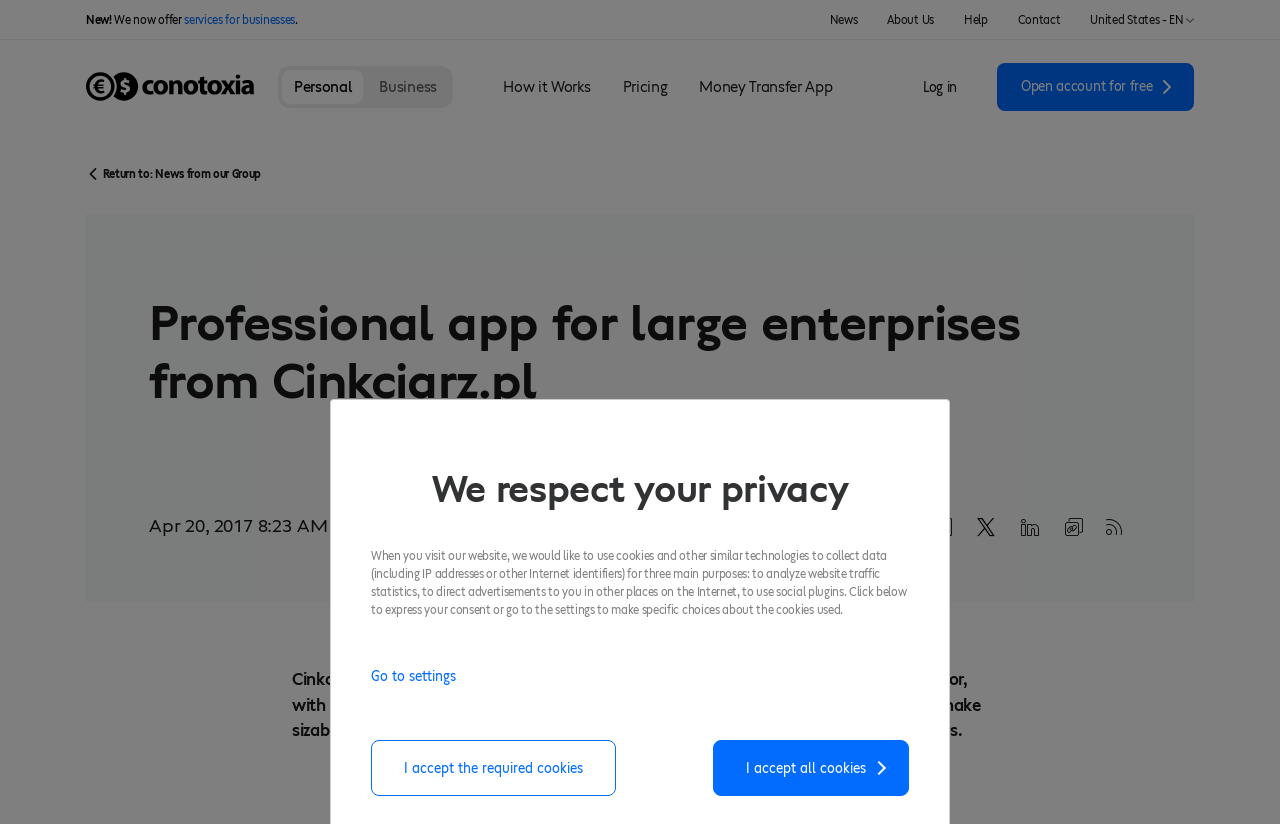How many social media buttons are there on the webpage? Based on the screenshot, please respond with a single word or phrase.

4